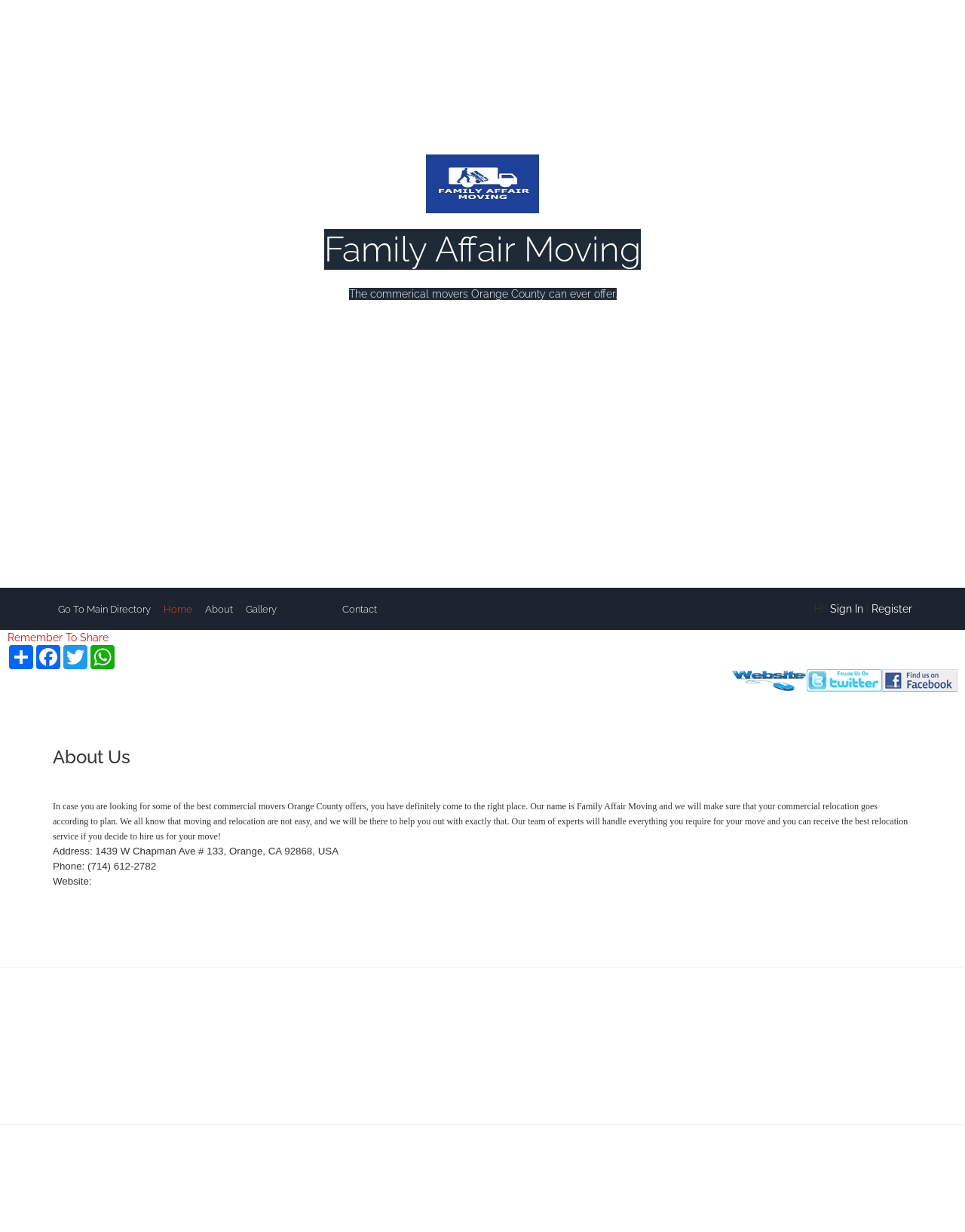Can you find the bounding box coordinates for the element that needs to be clicked to execute this instruction: "Sign In"? The coordinates should be given as four float numbers between 0 and 1, i.e., [left, top, right, bottom].

[0.86, 0.489, 0.895, 0.499]